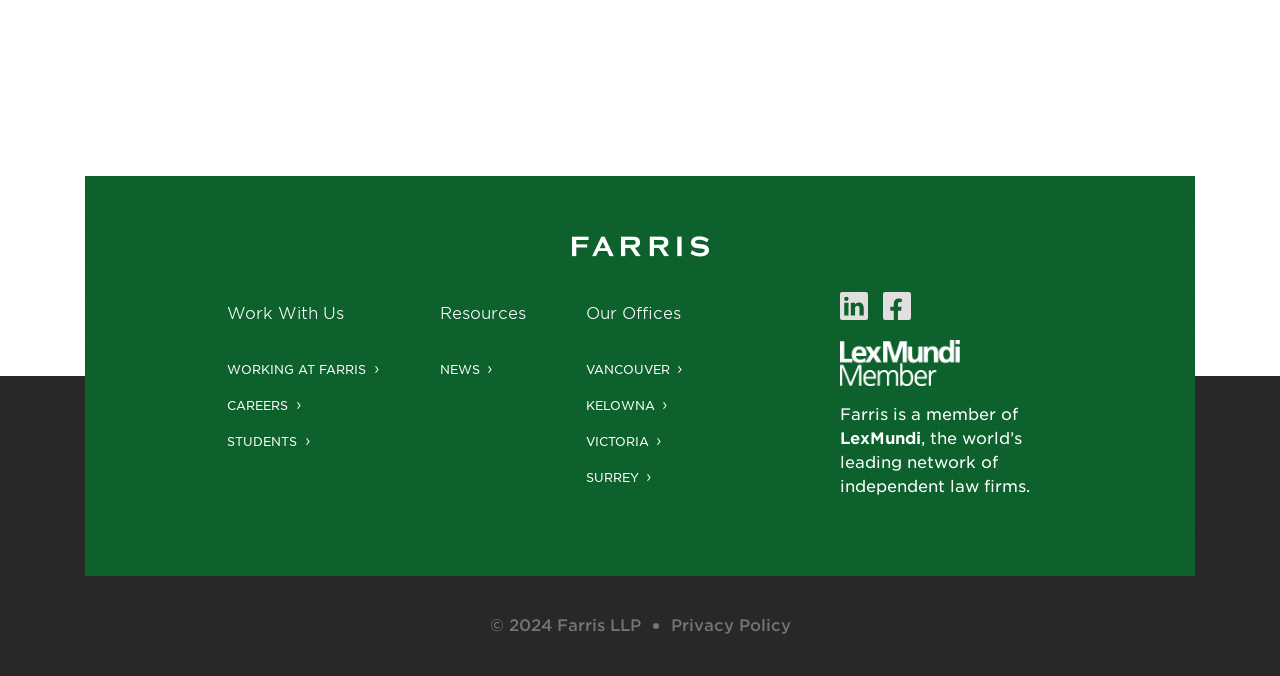Please determine the bounding box coordinates for the element with the description: "Our Offices".

[0.457, 0.444, 0.539, 0.502]